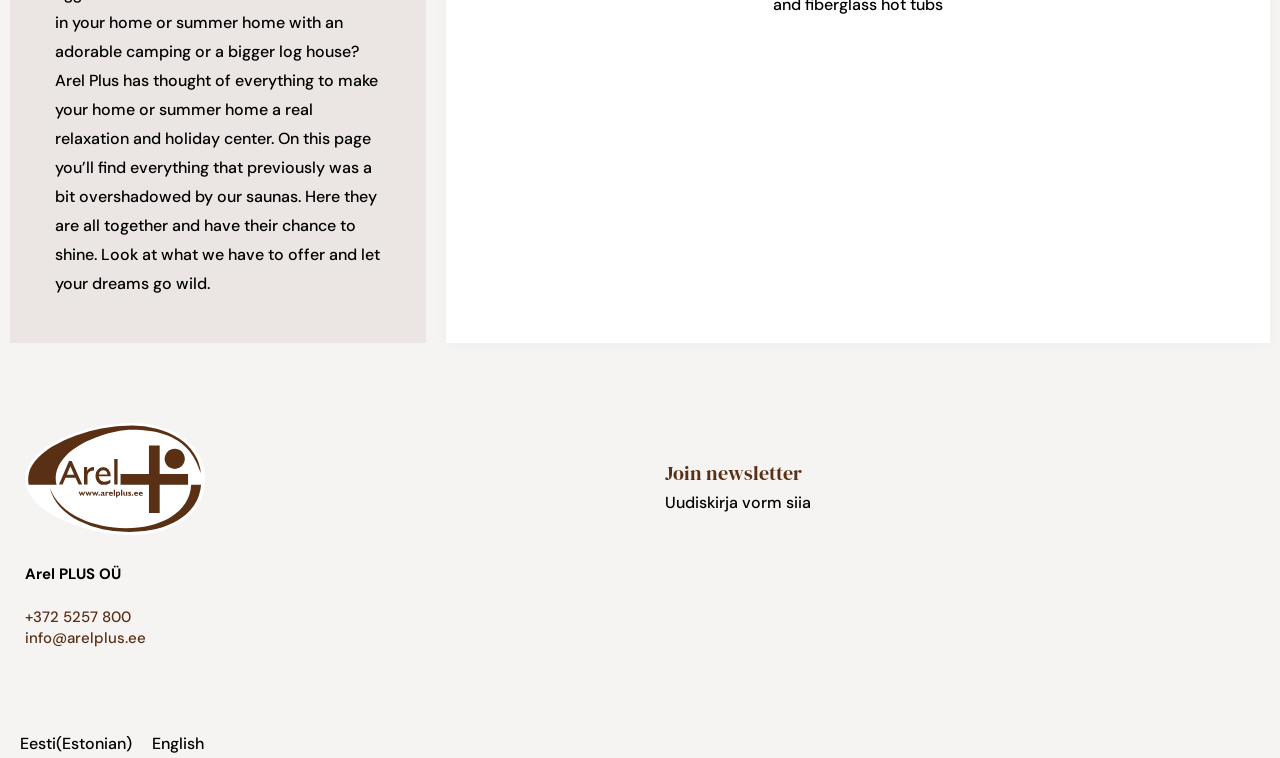Extract the bounding box of the UI element described as: "Press Releases".

None